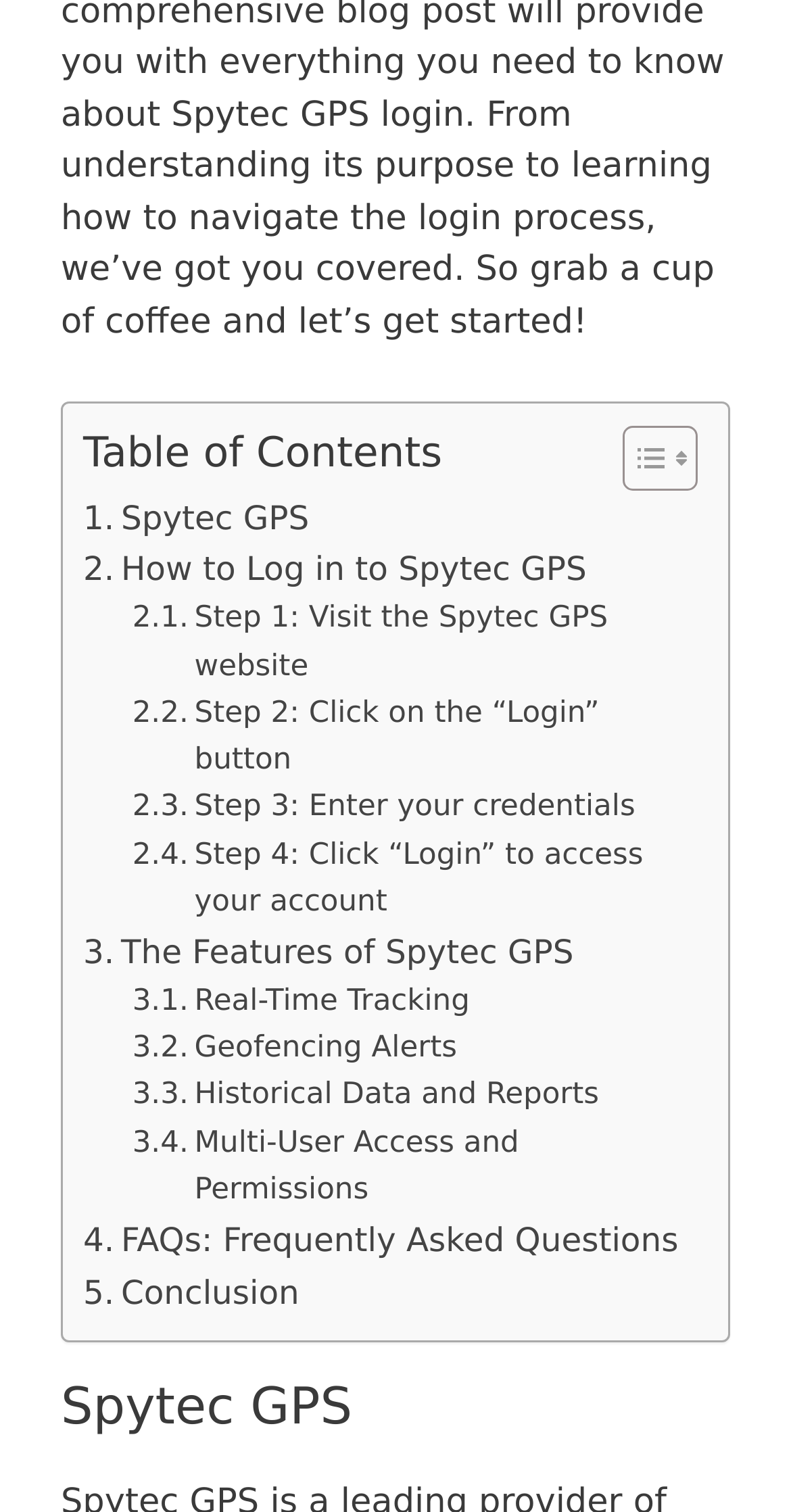Give a short answer to this question using one word or a phrase:
What is the main topic of this webpage?

Spytec GPS